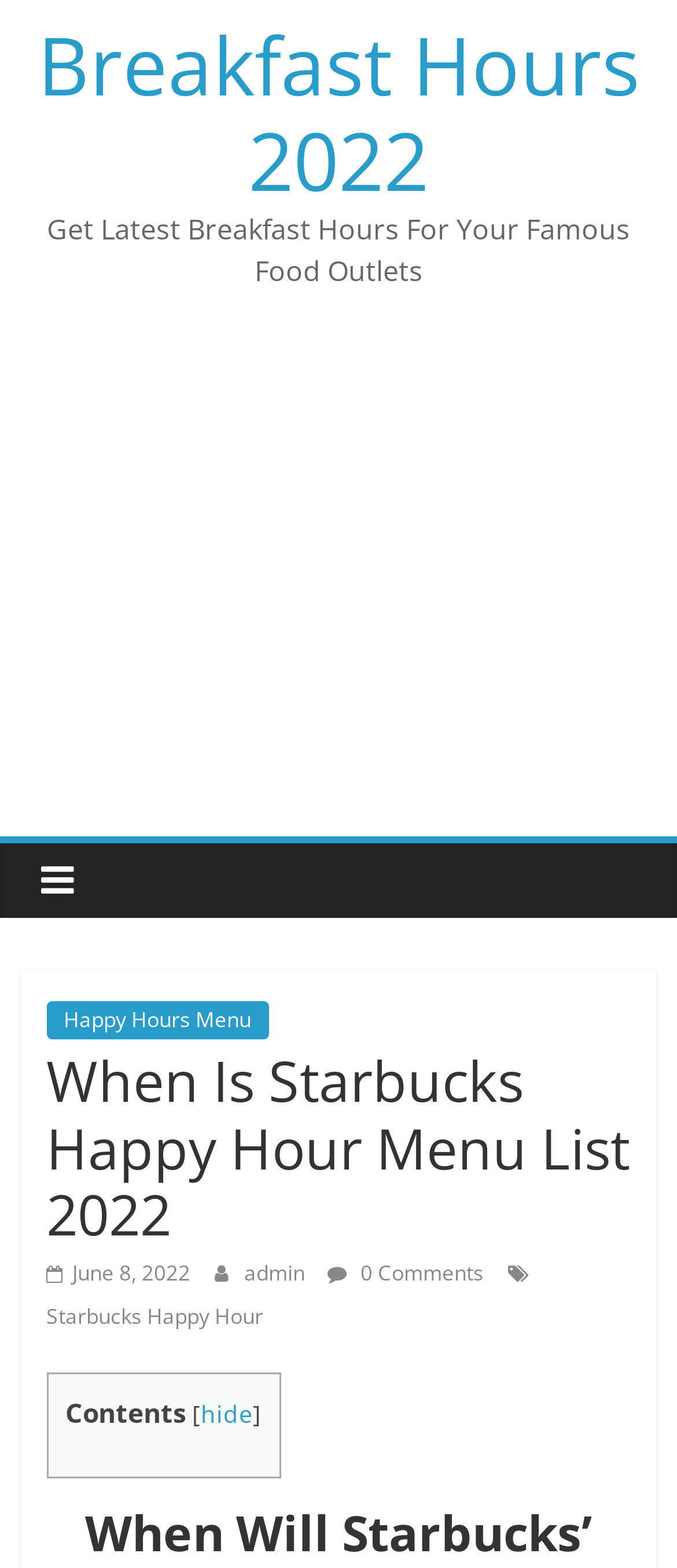What is the topic of the webpage?
Please use the visual content to give a single word or phrase answer.

Starbucks Happy Hour